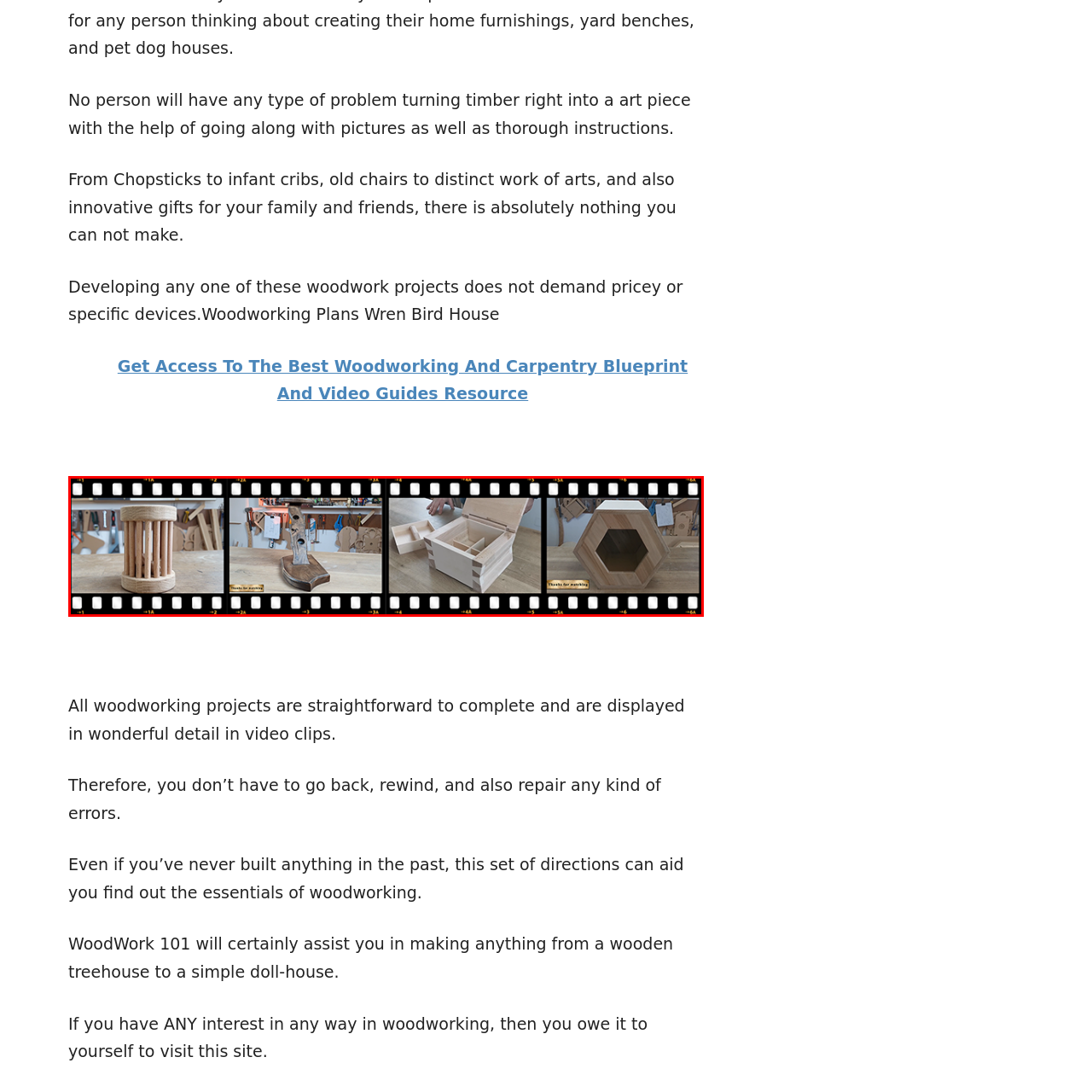How many woodworking projects are showcased in the image?
Focus on the image section enclosed by the red bounding box and answer the question thoroughly.

The caption describes four distinct woodworking projects: a cylindrical design, a wooden stand, a wooden storage box, and a hexagon-shaped container, indicating that there are four projects showcased in the image.